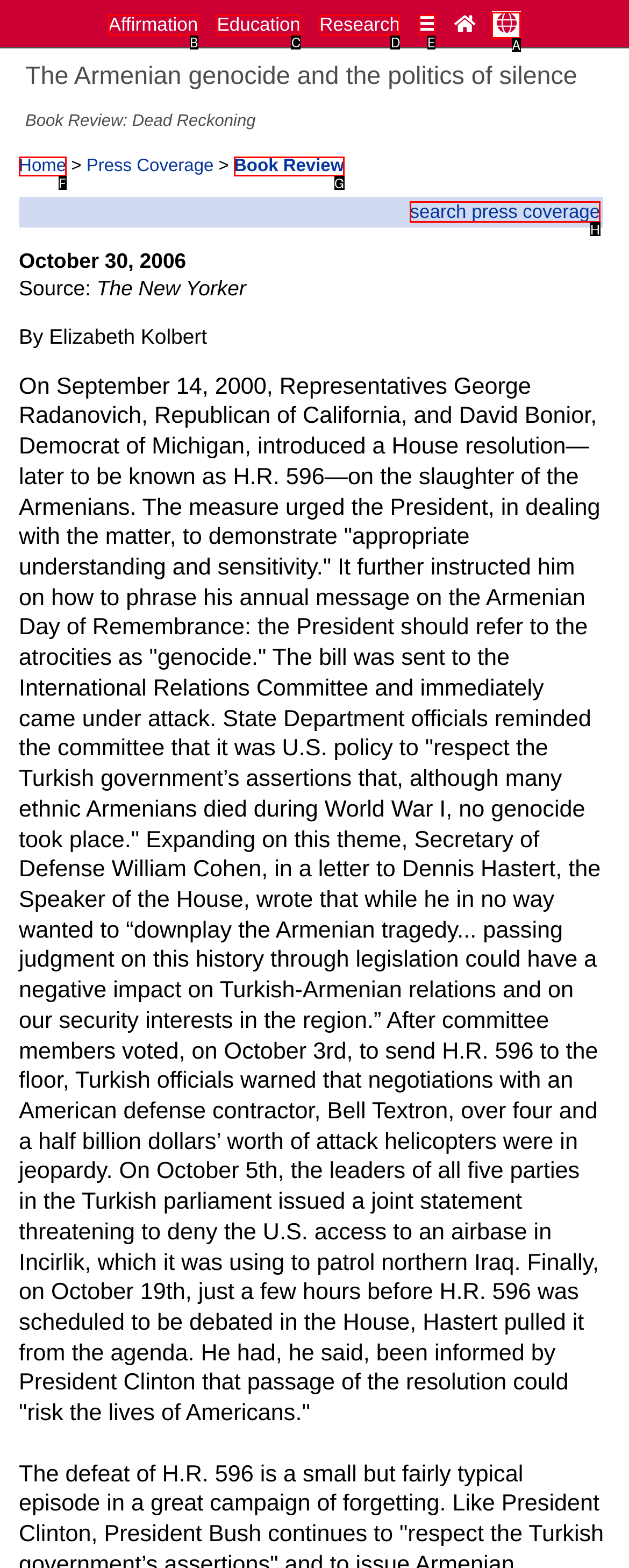Choose the option that aligns with the description: Research
Respond with the letter of the chosen option directly.

D